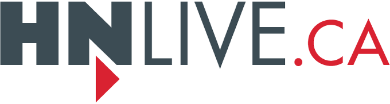Detail the scene depicted in the image with as much precision as possible.

The image features the logo of HNLive.ca, a platform dedicated to HD live streaming and coverage of sports events in Canada. The logo prominently displays the text "HN LIVE" with "HN" in a bold, dark gray font, and "LIVE" in a slightly more stylistic design. The suffix ".CA" is highlighted in a striking red, indicating the Canadian focus of the service. Accompanying the text, there is a graphic element resembling a play button or arrow, suggesting a dynamic and interactive broadcasting service. This logo embodies the essence of timely sports coverage, reflecting HNLive's commitment to delivering engaging content for sports enthusiasts across Canada.